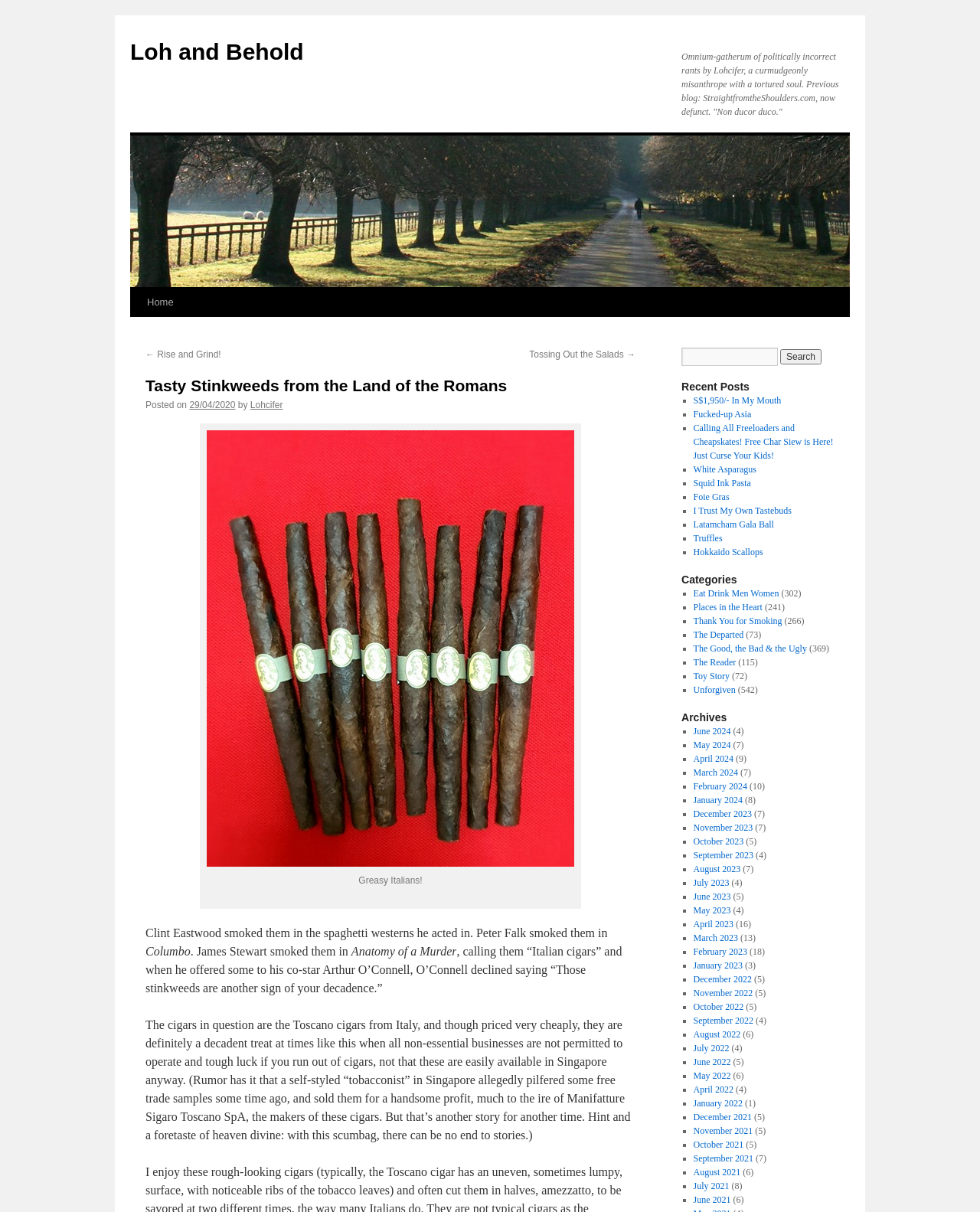What is the category of the post 'Eat Drink Men Women'?
Please provide a detailed and thorough answer to the question.

The category of the post 'Eat Drink Men Women' can be found in the 'Categories' section, where it is listed under the category 'Places in the Heart'.